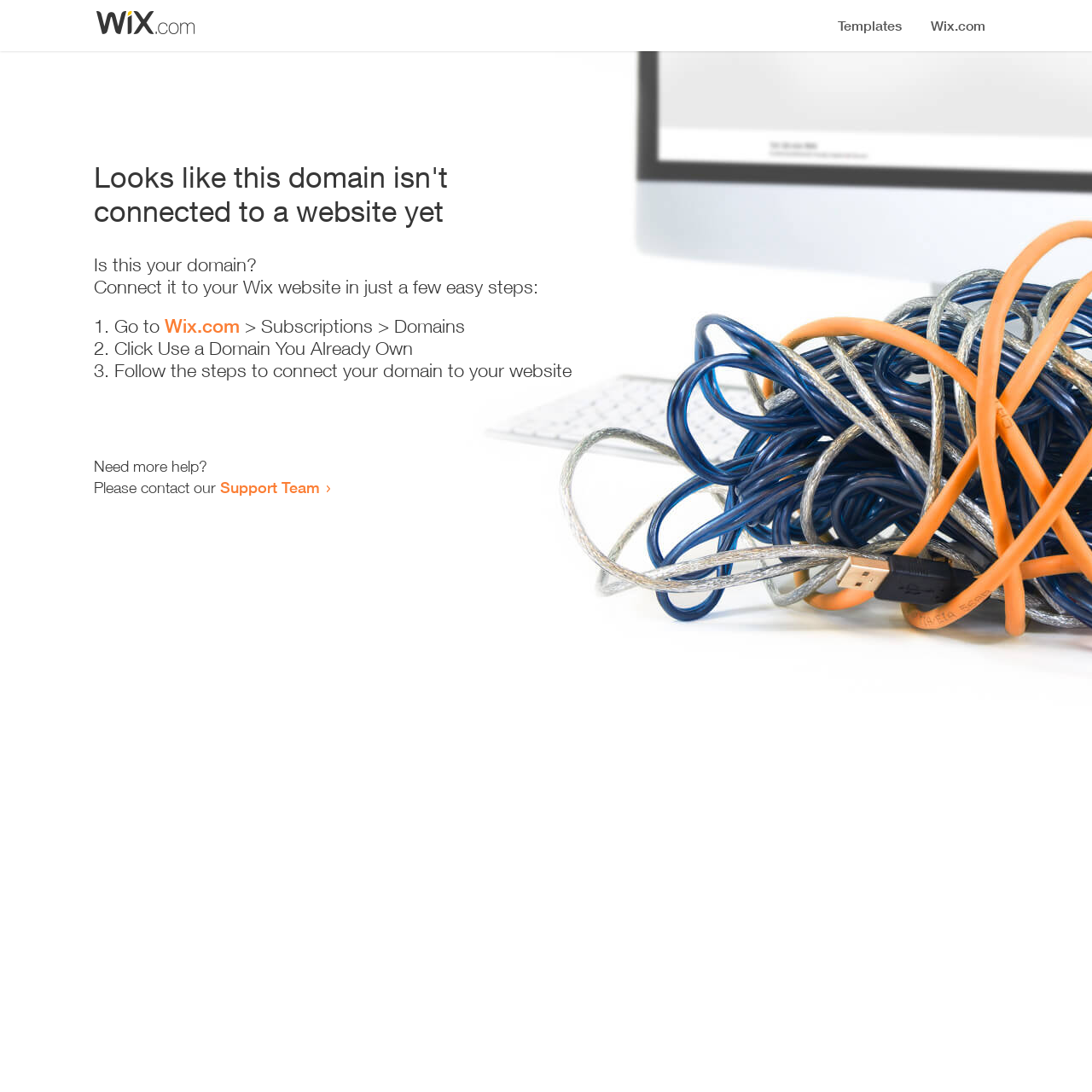Find the coordinates for the bounding box of the element with this description: "Code of Ethics".

None